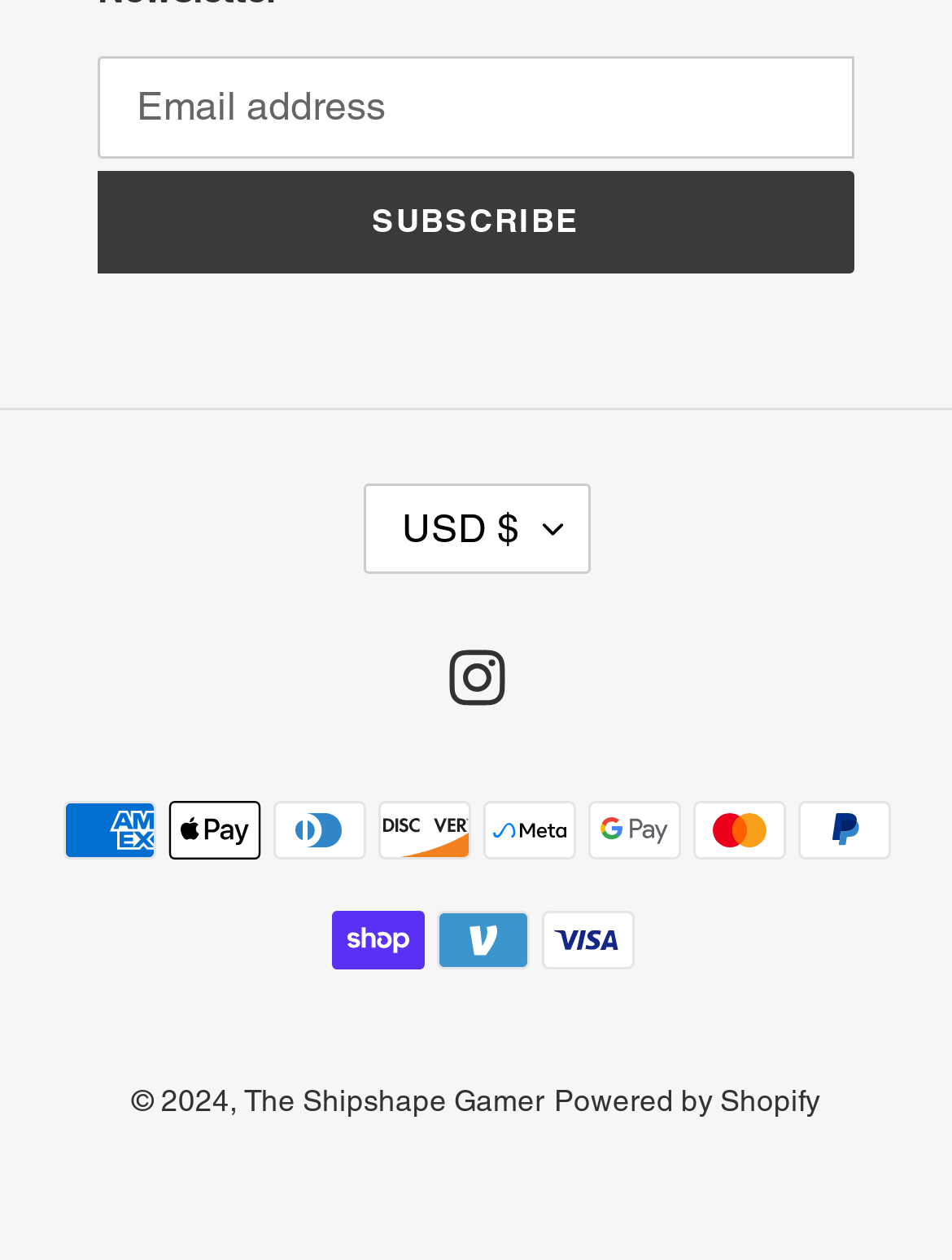What is the purpose of the textbox?
Please utilize the information in the image to give a detailed response to the question.

The textbox is labeled as 'Email address' and is required, indicating that it is used to collect the user's email address, likely for subscription or newsletter purposes.